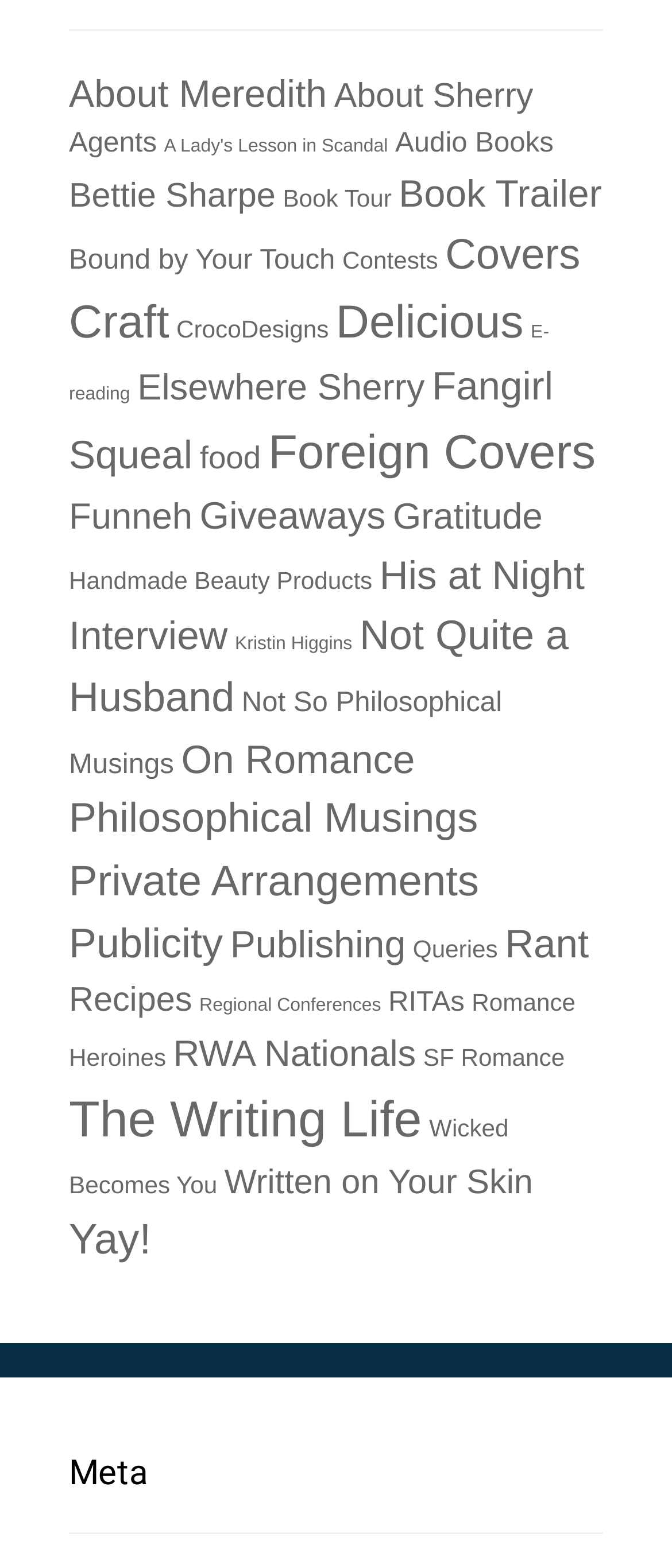Please give a concise answer to this question using a single word or phrase: 
Are there any links about writing?

Yes